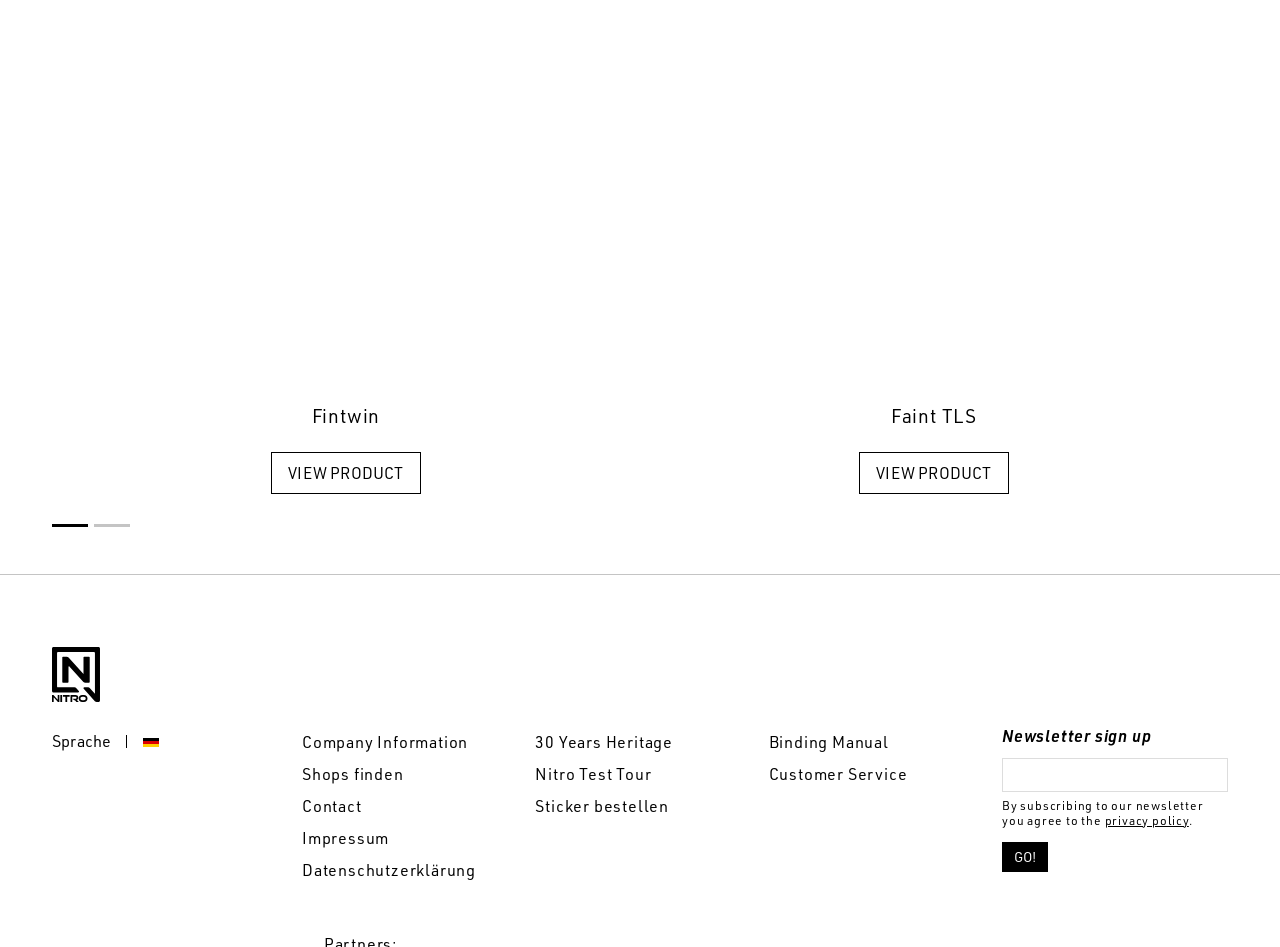What is the purpose of the tablist?
Provide a short answer using one word or a brief phrase based on the image.

To switch between two content sections